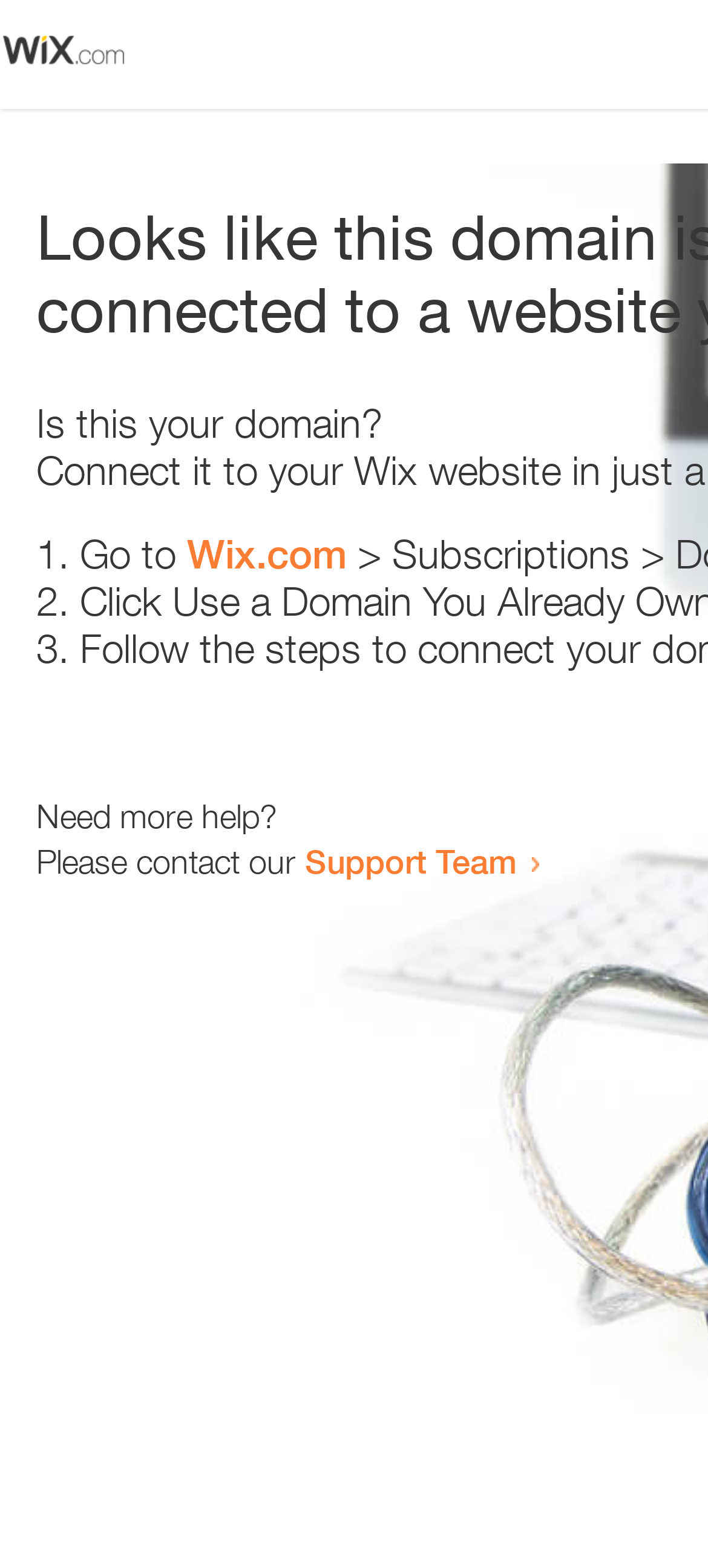Generate an in-depth caption that captures all aspects of the webpage.

The webpage appears to be an error page, with a small image at the top left corner. Below the image, there is a question "Is this your domain?" in a prominent position. 

To the right of the question, there is a numbered list with three items. The first item starts with "1." and suggests going to "Wix.com". The second item starts with "2." and the third item starts with "3.", but their contents are not specified. 

Below the list, there is a message "Need more help?" followed by a sentence "Please contact our Support Team" with a link to the Support Team. The link is positioned to the right of the sentence.